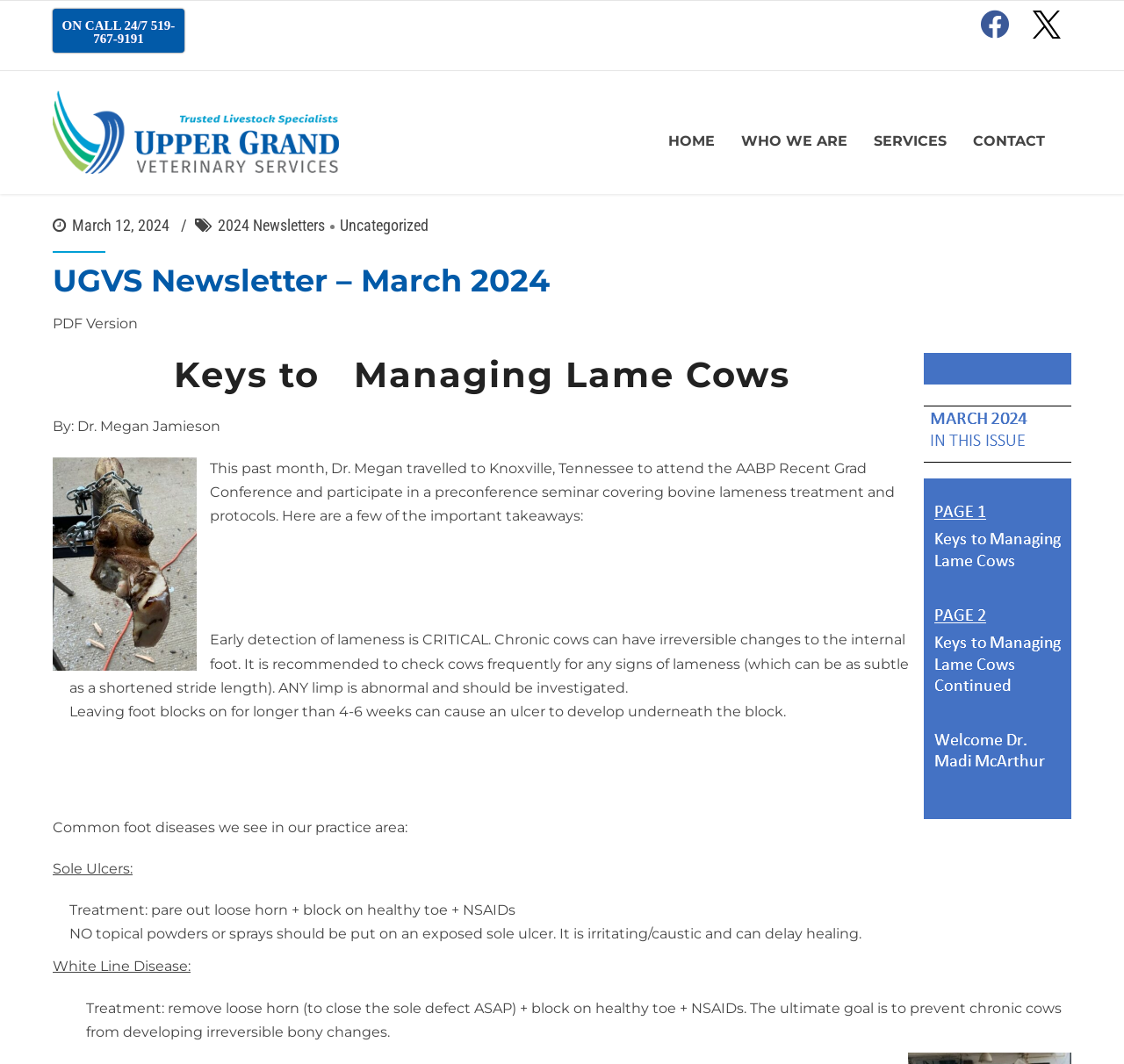Offer an extensive depiction of the webpage and its key elements.

The webpage is about Upper Grand Veterinary Services, a veterinary clinic. At the top left, there is a link to call the clinic 24/7, and next to it, the clinic's logo and name. On the top right, there are social media links, including Facebook and a close button.

Below the top section, there is a navigation menu with links to different sections of the website, including Home, Who We Are, Services, and Contact.

The main content of the page is a newsletter article titled "UGVS Newsletter – March 2024". The article has a heading and a link to a PDF version. The content is about managing lame cows, written by Dr. Megan Jamieson. The article discusses the importance of early detection of lameness, and provides tips and treatment options for common foot diseases such as sole ulcers and white line disease.

Throughout the article, there are several paragraphs of text, with some highlighted points and quotes. The text is organized in a clear and readable format, with headings and short paragraphs. There are no images on the page, but there are several links to other sections of the website and to external resources.